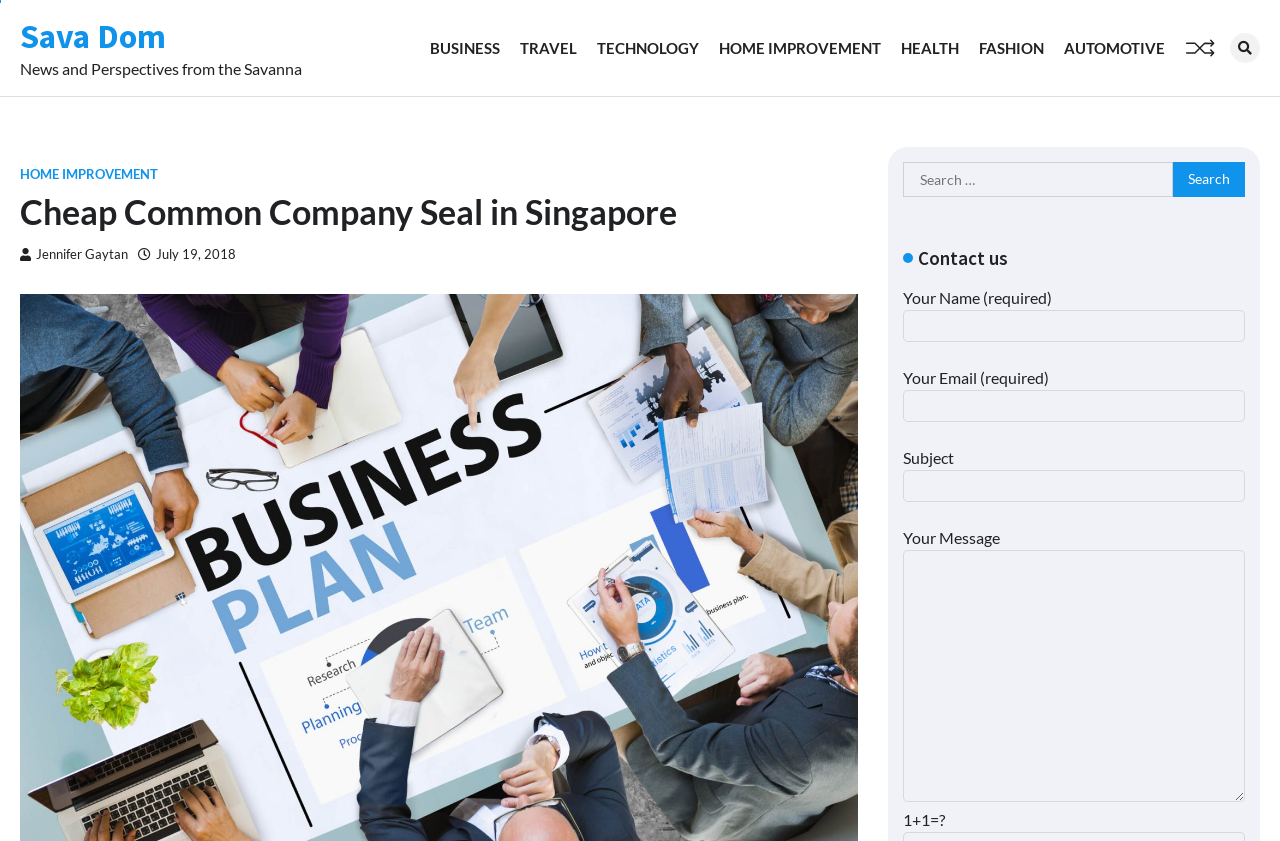Find the bounding box coordinates for the HTML element specified by: "name="your-name"".

[0.705, 0.368, 0.973, 0.406]